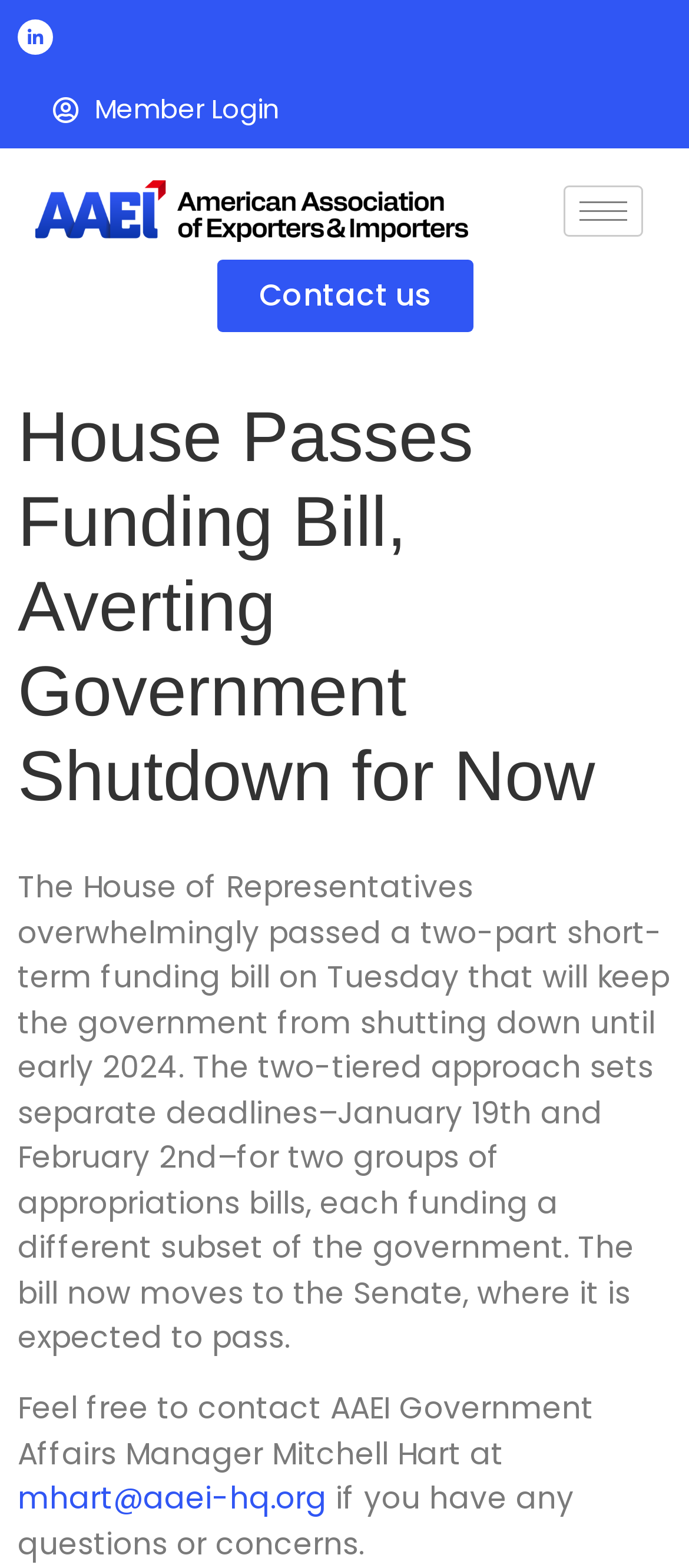What is the current status of the funding bill?
Please provide a single word or phrase as the answer based on the screenshot.

Passed by the House